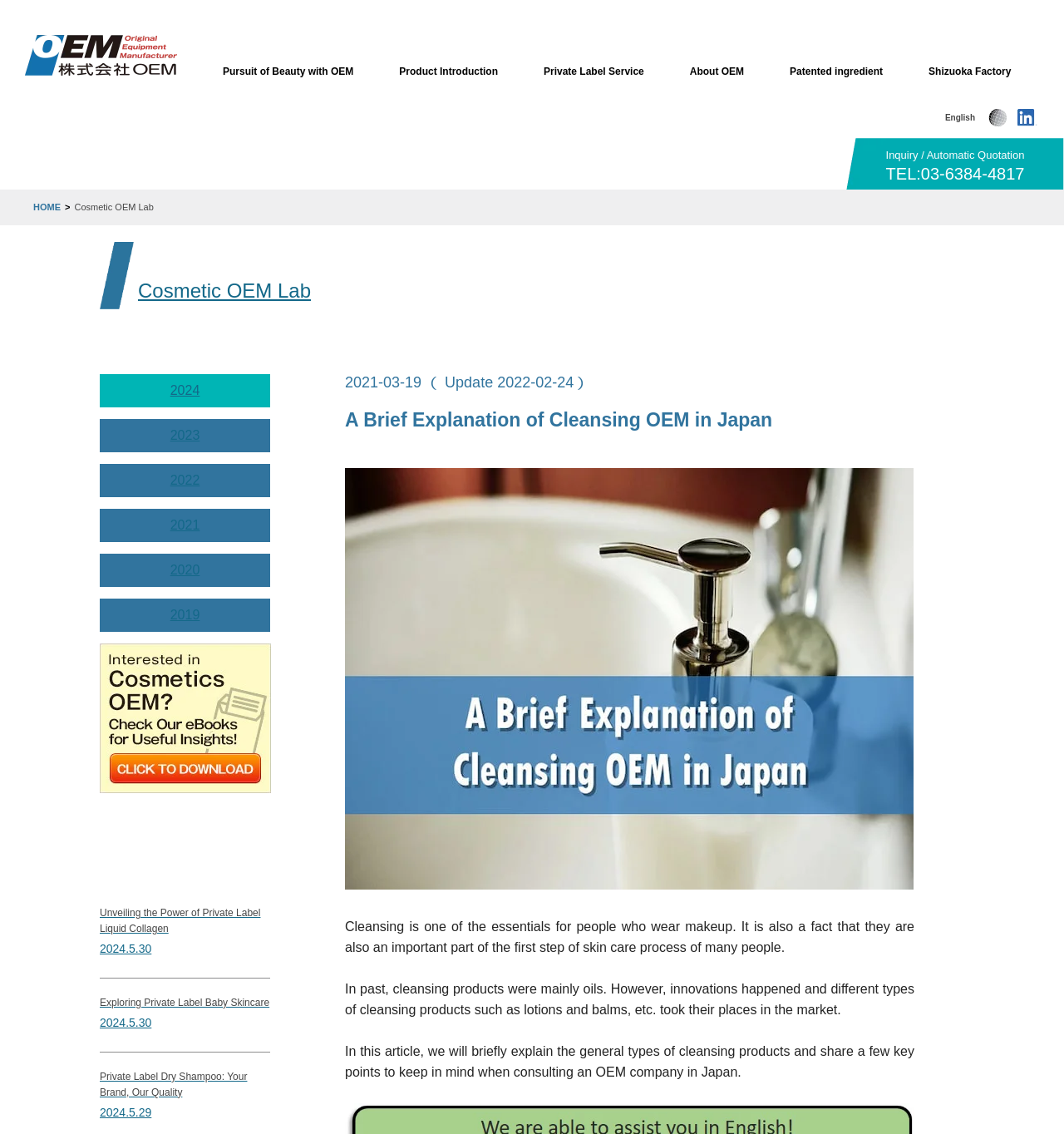Determine the bounding box for the HTML element described here: "Private Label Service". The coordinates should be given as [left, top, right, bottom] with each number being a float between 0 and 1.

[0.511, 0.058, 0.605, 0.068]